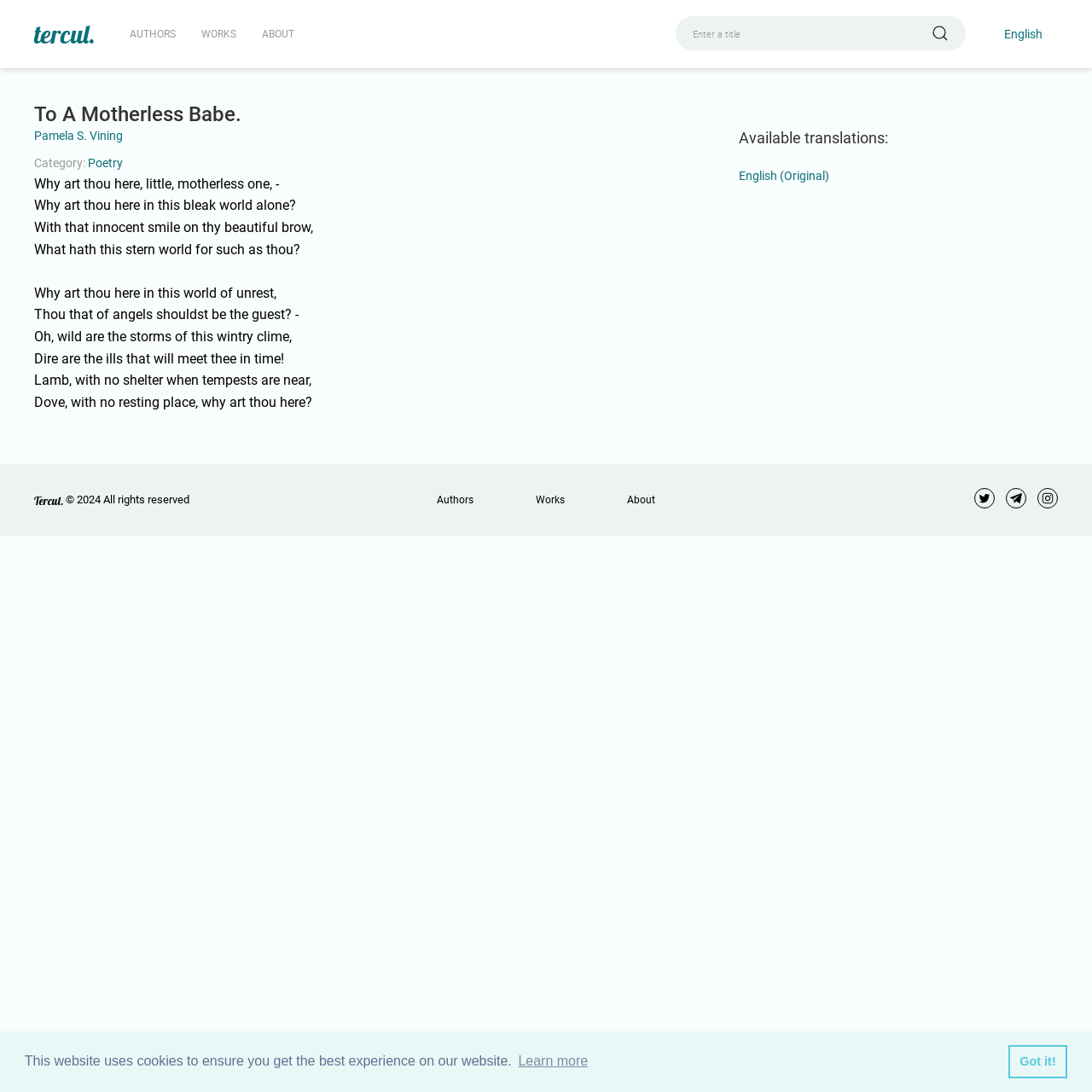Provide an in-depth caption for the contents of the webpage.

The webpage is dedicated to the TerCul project, which aims to promote cultural understanding through language and literature. At the top of the page, there is a navigation bar with four links: "tercul.", "AUTHORS", "WORKS", and "ABOUT". Below the navigation bar, there is a search box where users can enter a title to search for specific content.

The main content of the page is a poem titled "To A Motherless Babe." by Pamela S. Vining. The poem is divided into several stanzas, each with a few lines of text. The poem's content is a reflection on the presence of a motherless child in a harsh world.

To the right of the poem, there is a section titled "Available translations:" with a link to the original English version. At the bottom of the page, there is a footer section with copyright information, "Tercul. © 2024 All rights reserved", and links to "Authors", "Works", and "About" pages.

On the top-right corner of the page, there is a button with an image, and a language selection option with the text "English". A cookie consent dialog is displayed at the bottom of the page, with a message explaining the use of cookies and buttons to "learn more about cookies" and "dismiss cookie message".